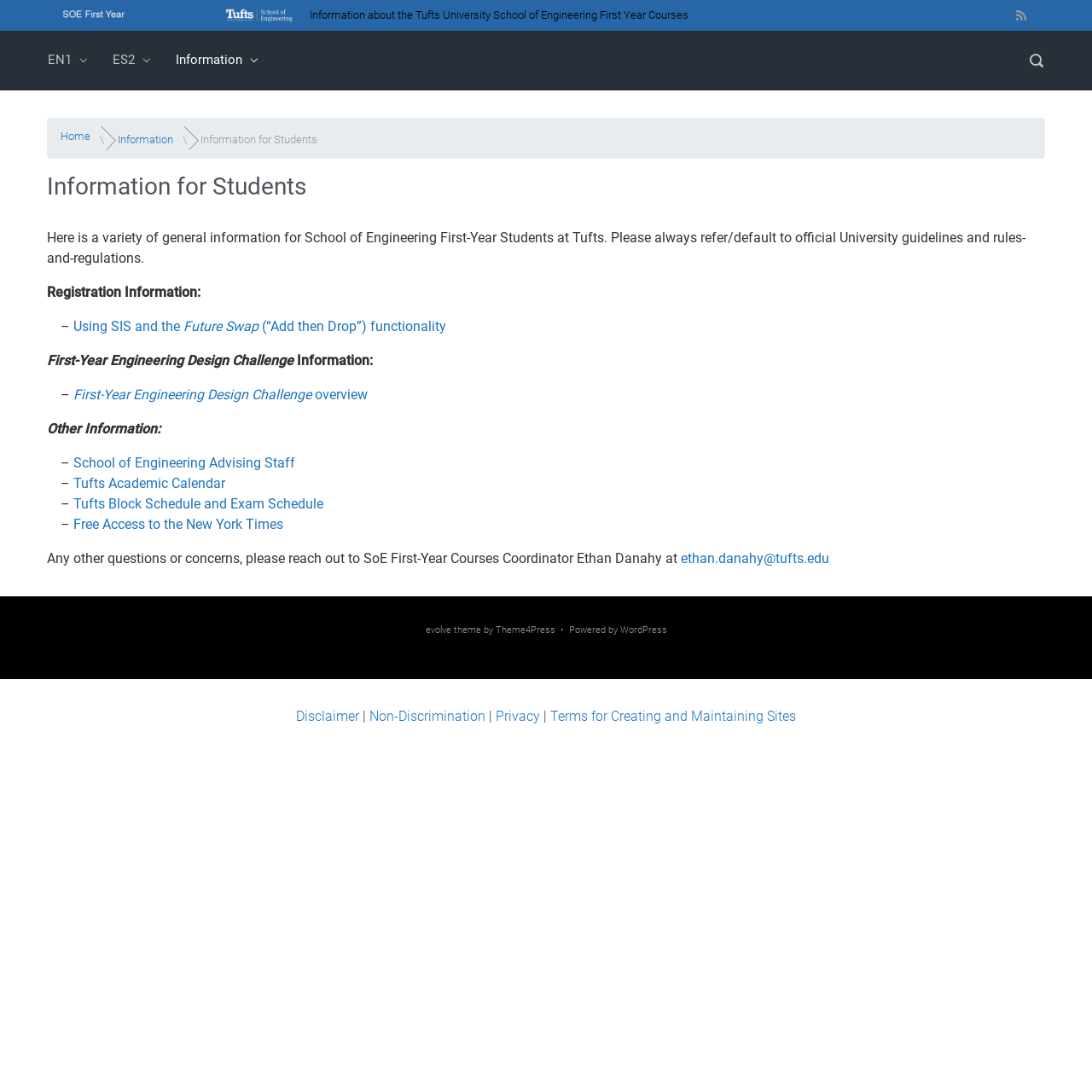Based on the element description: "clarksvillecustomcarts@gmail.com", identify the bounding box coordinates for this UI element. The coordinates must be four float numbers between 0 and 1, listed as [left, top, right, bottom].

None